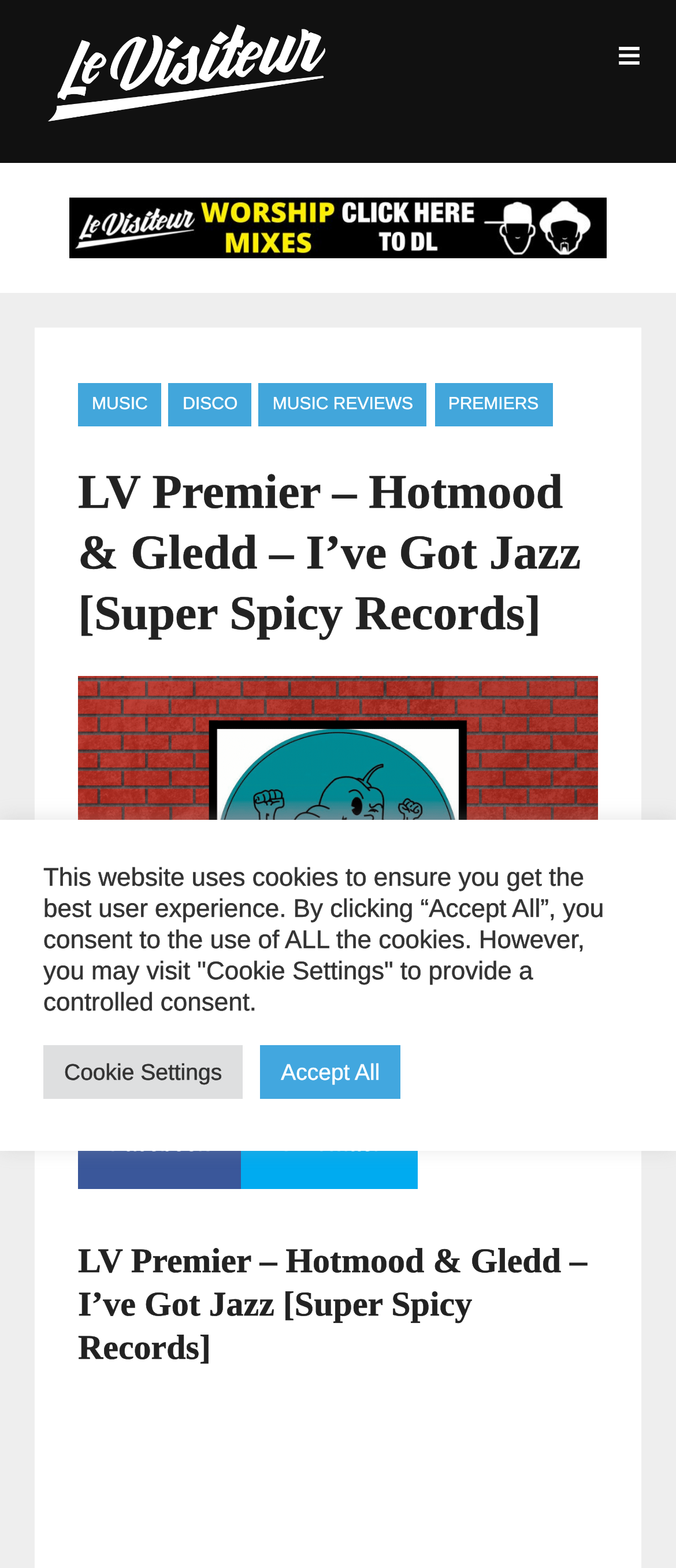Given the element description "MUSIC", identify the bounding box of the corresponding UI element.

[0.115, 0.244, 0.239, 0.272]